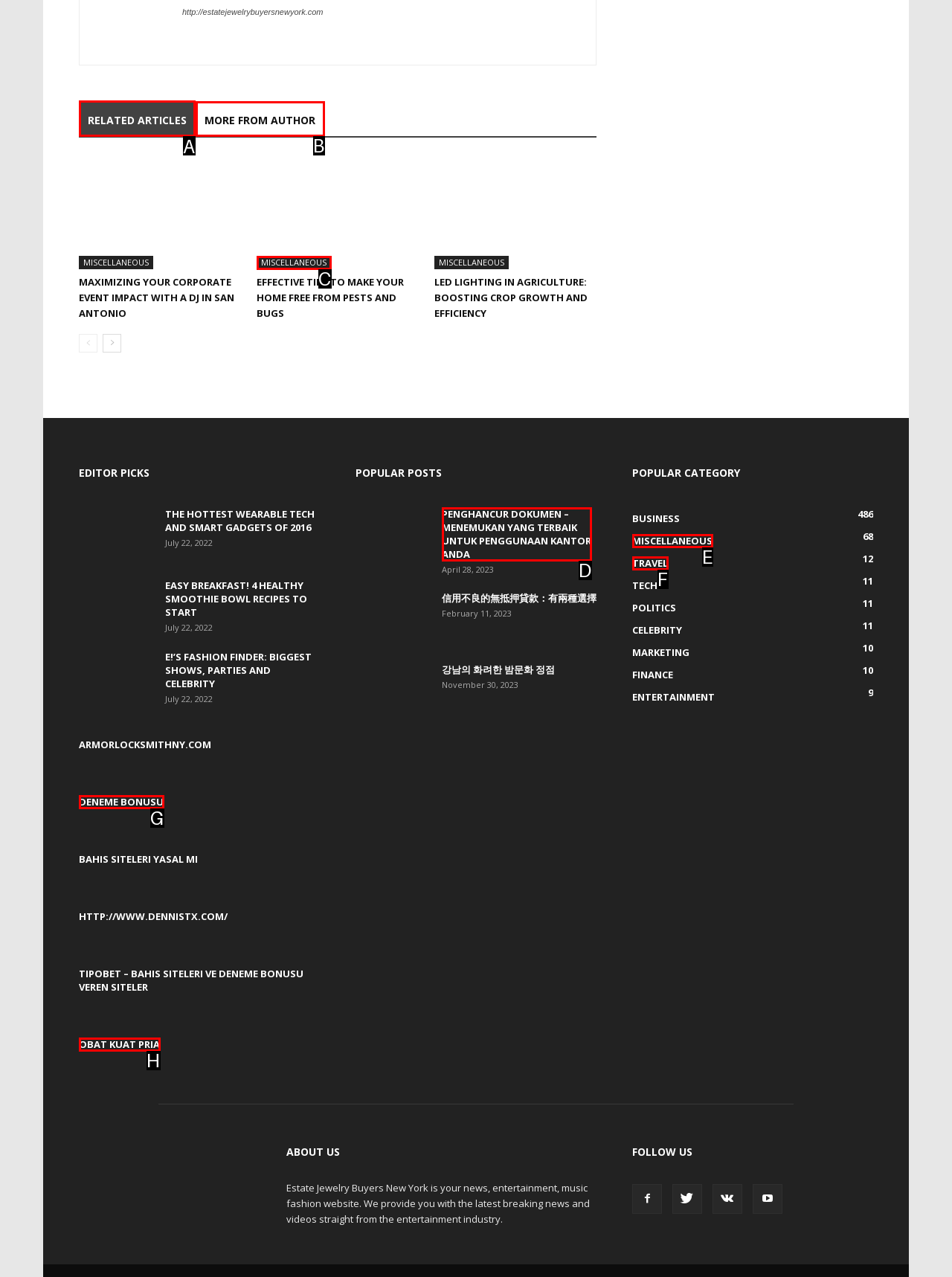Which UI element's letter should be clicked to achieve the task: Click on 'RELATED ARTICLES'
Provide the letter of the correct choice directly.

A